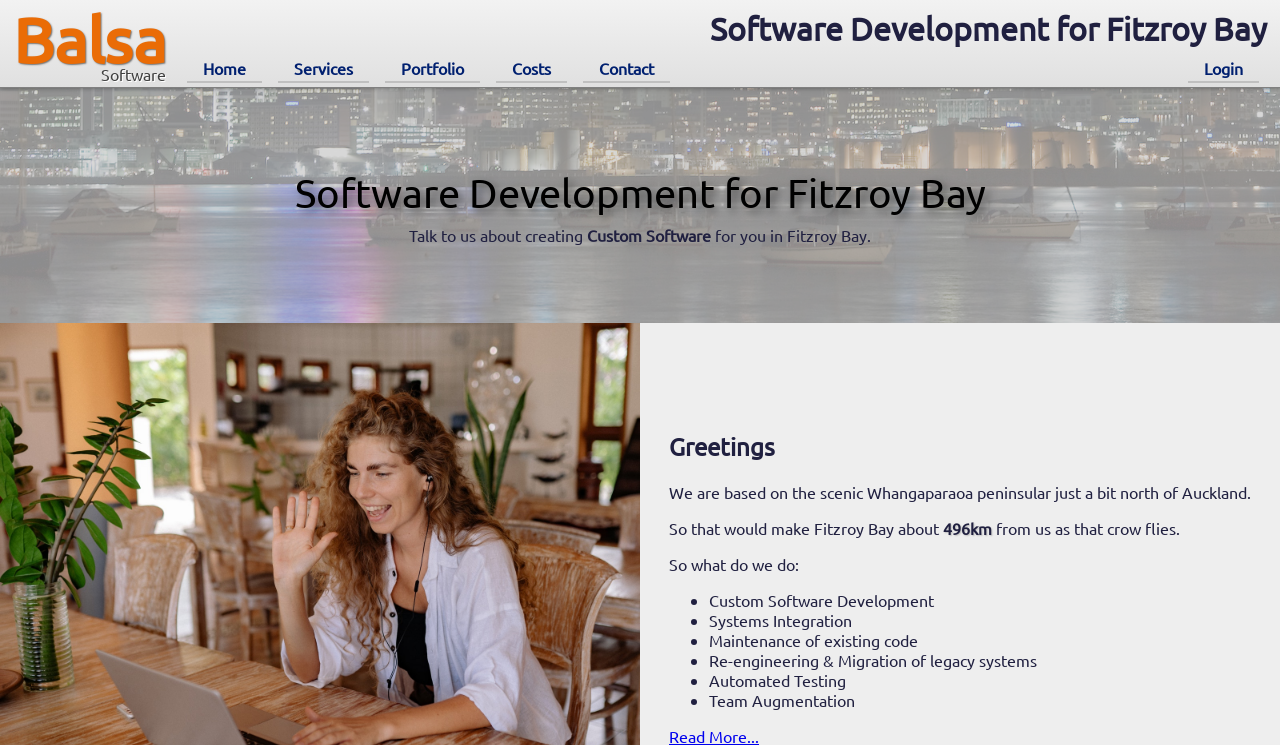Provide the bounding box coordinates of the HTML element this sentence describes: "Balsa Software". The bounding box coordinates consist of four float numbers between 0 and 1, i.e., [left, top, right, bottom].

[0.01, 0.0, 0.13, 0.113]